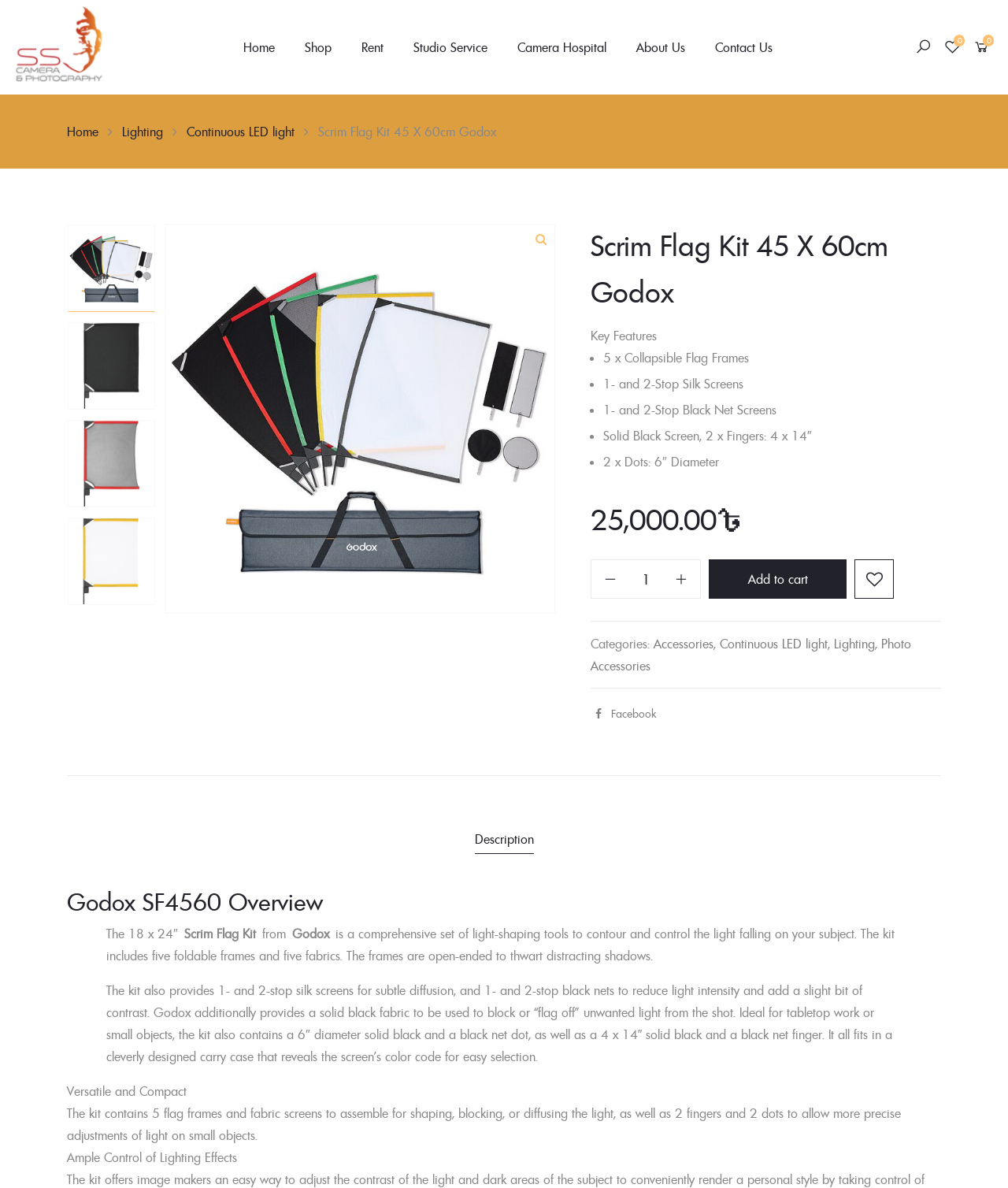Please locate the bounding box coordinates of the element that should be clicked to complete the given instruction: "Click on the 'Facebook Share' link".

[0.591, 0.589, 0.665, 0.613]